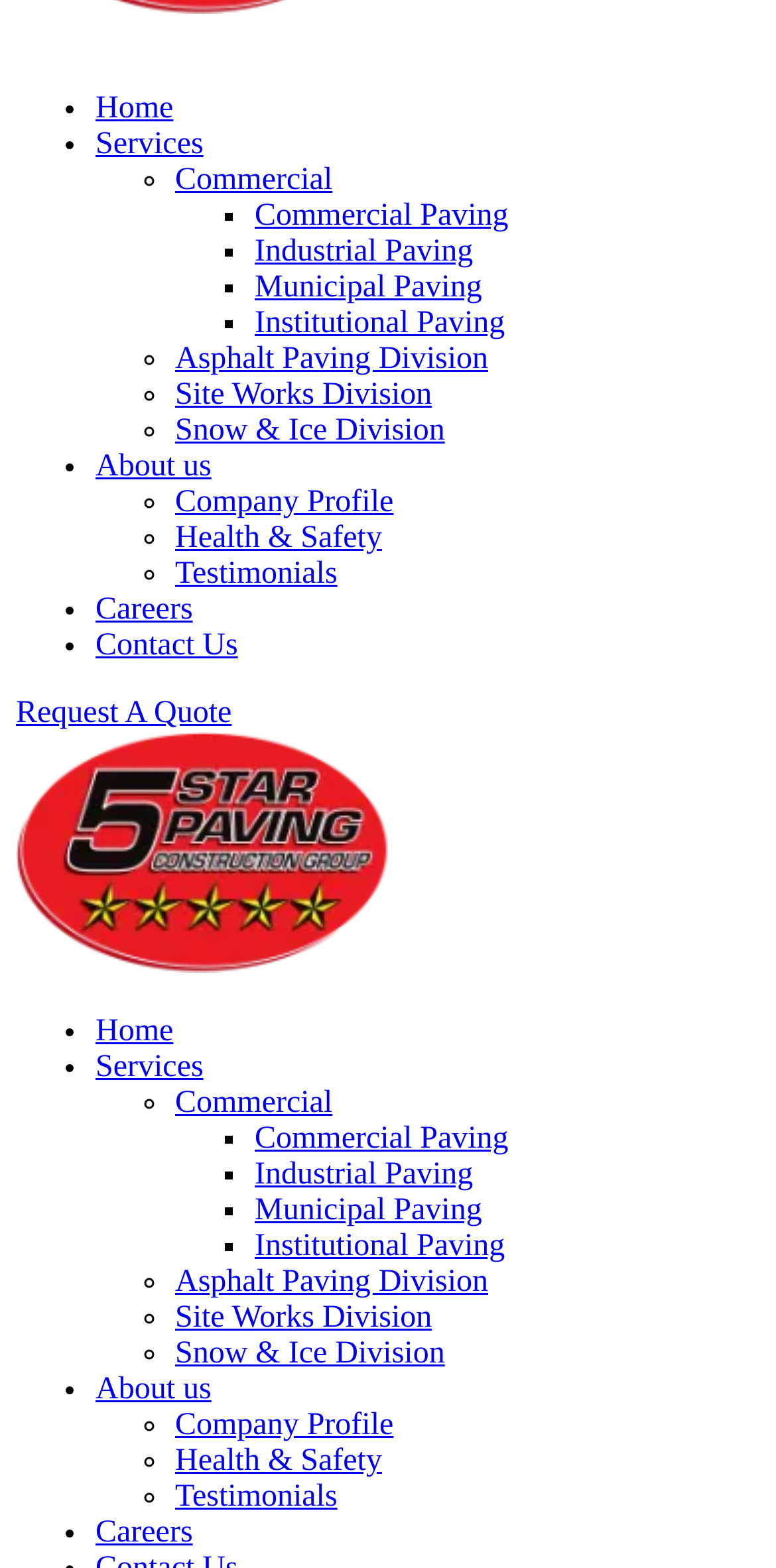Find the bounding box coordinates corresponding to the UI element with the description: "Snow & Ice Division". The coordinates should be formatted as [left, top, right, bottom], with values as floats between 0 and 1.

[0.226, 0.264, 0.573, 0.285]